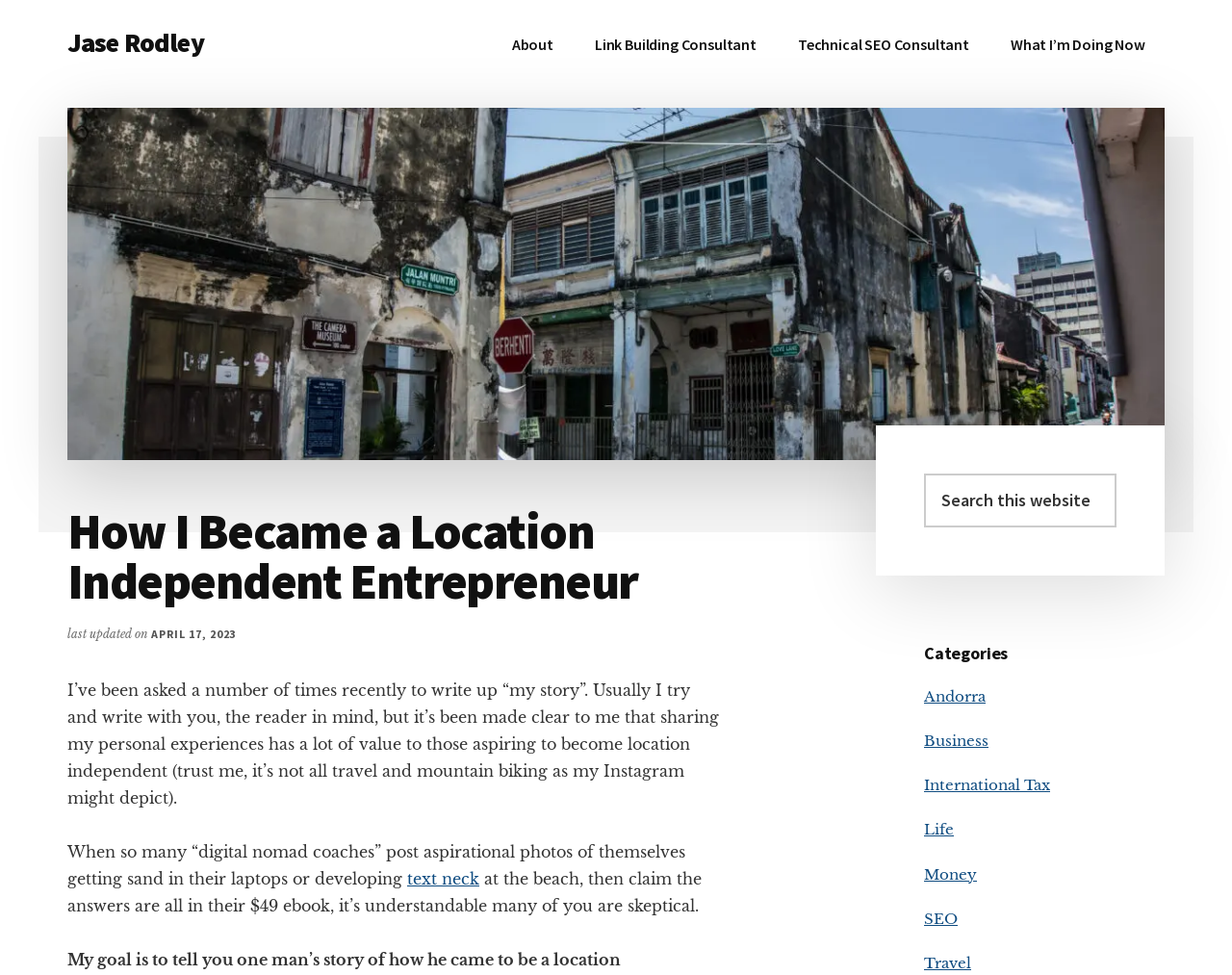Please provide a short answer using a single word or phrase for the question:
What is the author's name?

Jase Rodley